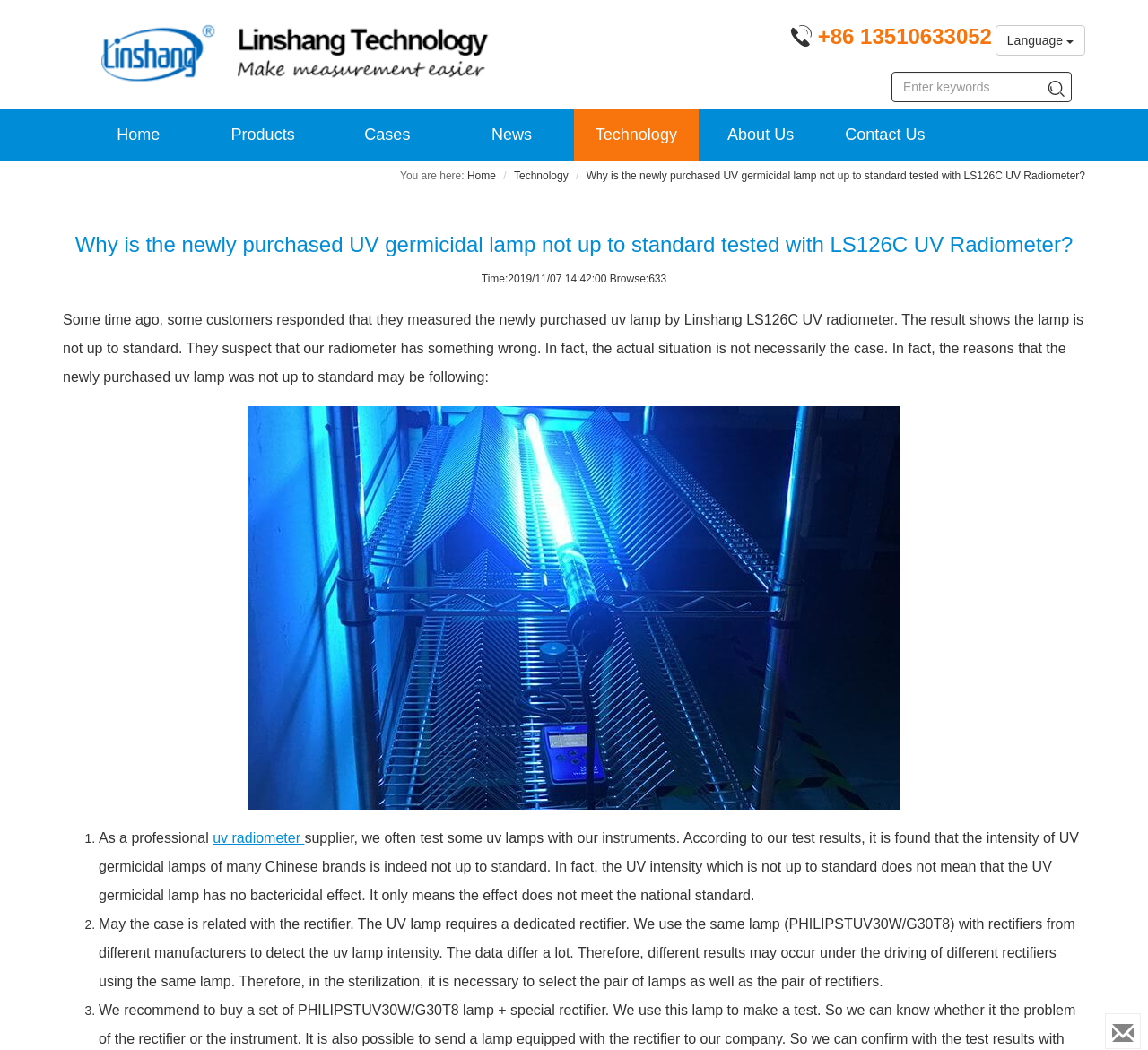What is the phone number of Linshang Technology?
Please provide a single word or phrase in response based on the screenshot.

+86 13510633052